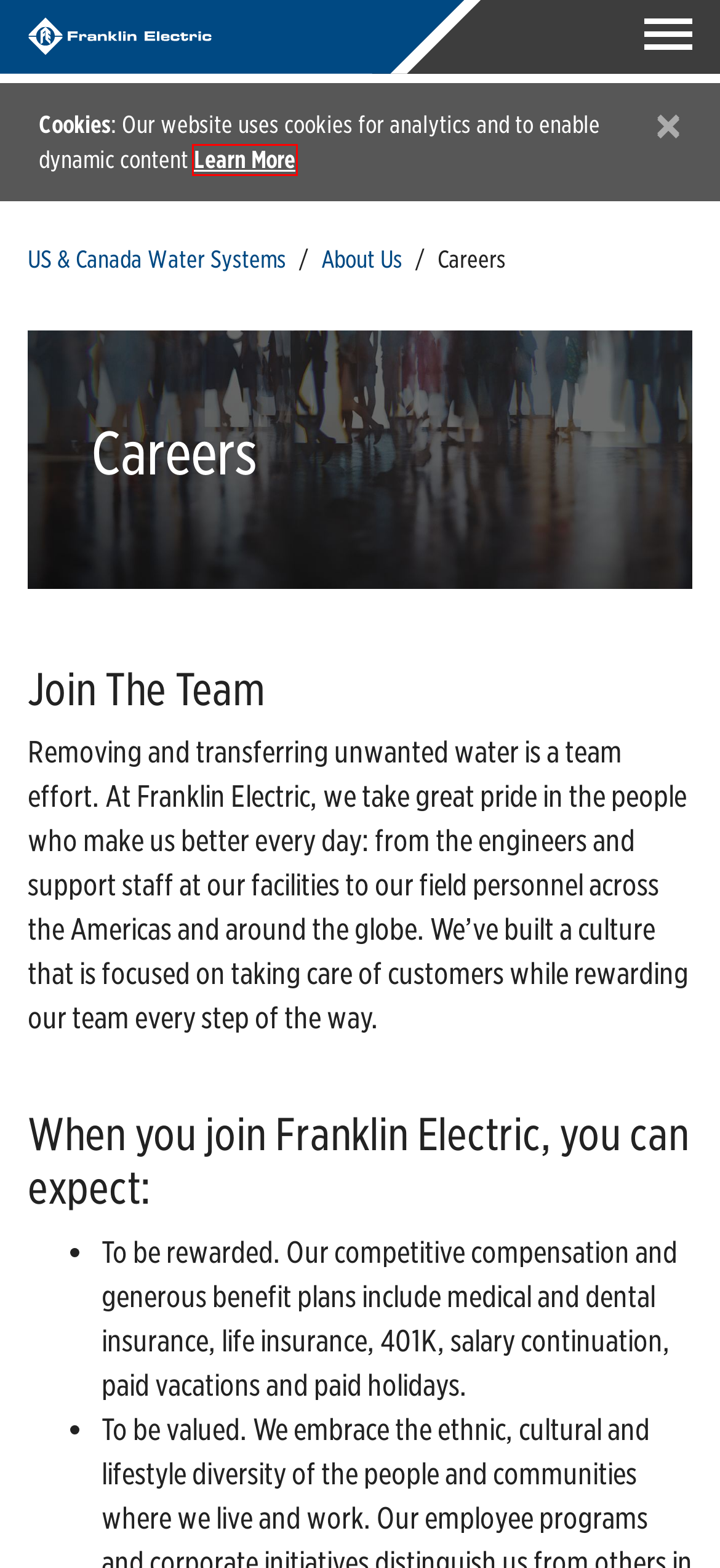Review the webpage screenshot provided, noting the red bounding box around a UI element. Choose the description that best matches the new webpage after clicking the element within the bounding box. The following are the options:
A. Find Your Sales Rep  | Little Giant
B. Find a Water Well Professional  | Franklin Water
C. Home  | Franklin Electric
D. Welcome to the Franklin Electric Promotional Store!
E. Login
F. Page Not Found  | Franklin Electric
G. Locate a Salesperson  | Franklin Water
H. Jobs at Franklin Electric | Franklin Electric Careers

F